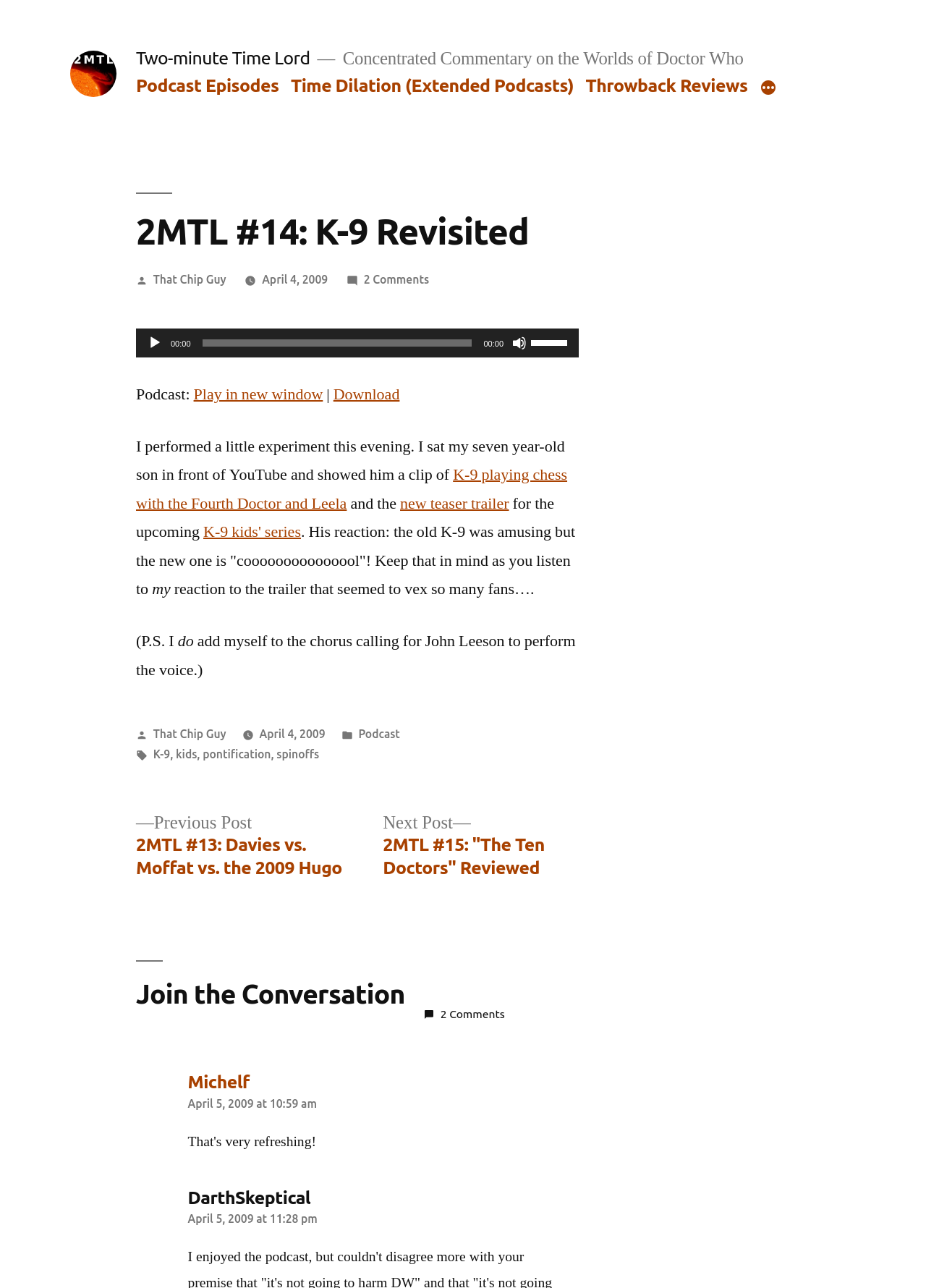Given the element description, predict the bounding box coordinates in the format (top-left x, top-left y, bottom-right x, bottom-right y). Make sure all values are between 0 and 1. Here is the element description: Play in new window

[0.209, 0.298, 0.349, 0.314]